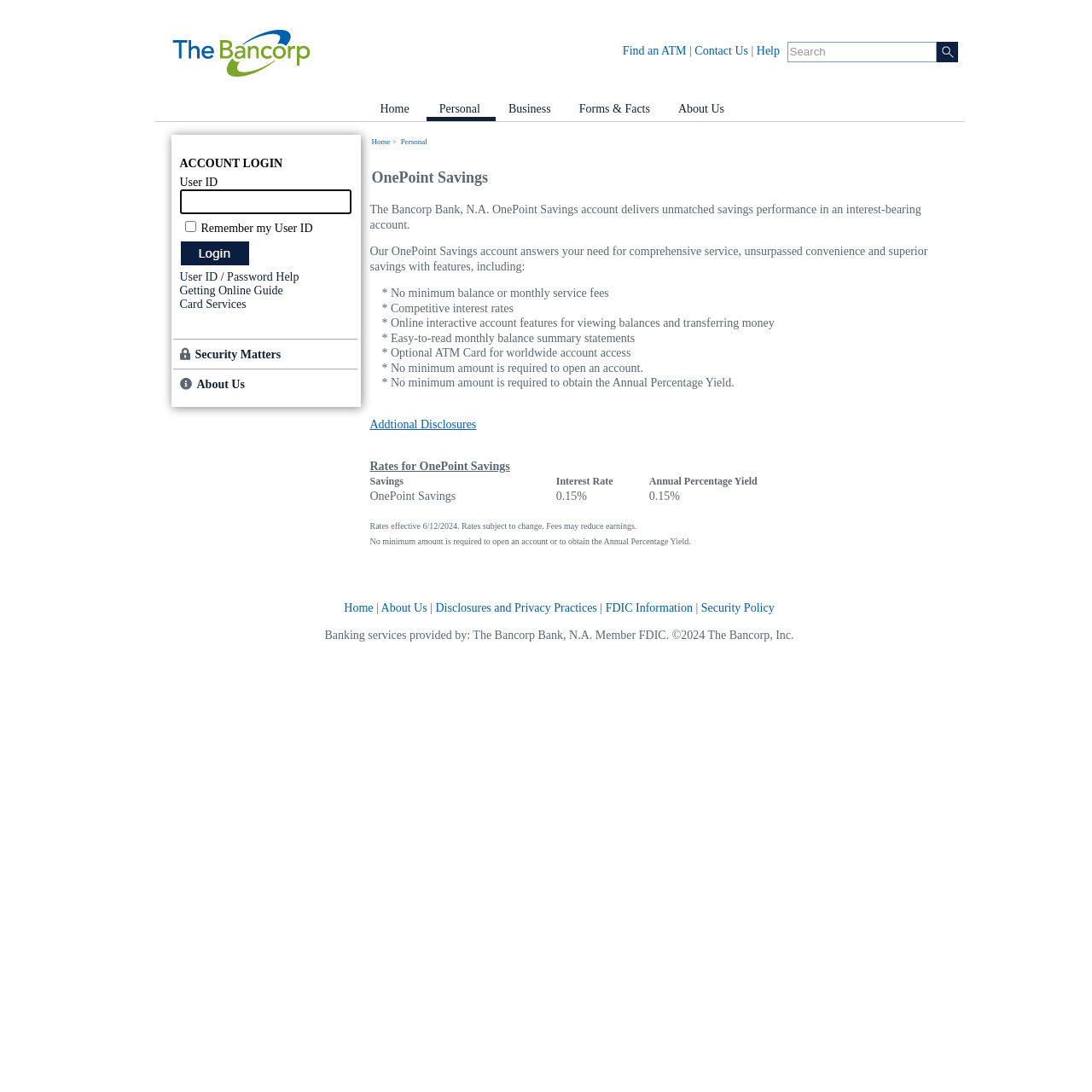Please locate the bounding box coordinates of the element's region that needs to be clicked to follow the instruction: "Click the 'Find an ATM' link". The bounding box coordinates should be provided as four float numbers between 0 and 1, i.e., [left, top, right, bottom].

[0.57, 0.041, 0.629, 0.053]